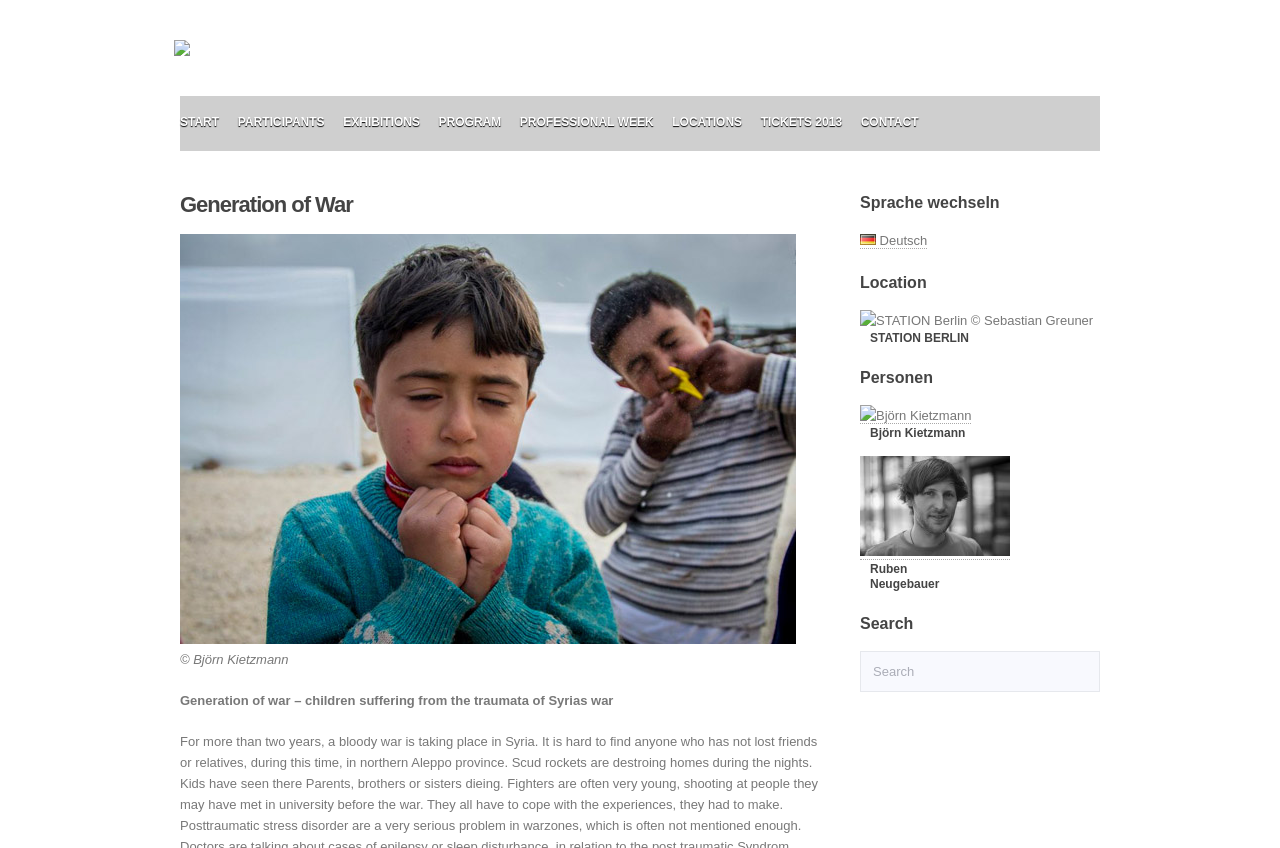Create a detailed description of the webpage's content and layout.

The webpage is about the "Generation of War" Foto-Festival, which appears to be a photography exhibition focused on the Syrian war and its impact on children. 

At the top of the page, there is a navigation menu with links to various sections, including "START", "PARTICIPANTS", "EXHIBITIONS", "PROGRAM", "PROFESSIONAL WEEK", "LOCATIONS", "TICKETS 2013", and "CONTACT". 

Below the navigation menu, there is a heading that reads "Generation of War" and an image with a copyright notice "© Björn Kietzmann". 

The main content of the page is a descriptive text that explains the context of the Syrian war and its effects on children. The text is divided into two paragraphs, with the first paragraph describing the war's impact on children and the second paragraph providing more details about the experiences of children in northern Aleppo province.

On the right side of the page, there are several sections, including "Sprache wechseln" (Change Language), "Location", "Personen" (People), and "Search". The "Sprache wechseln" section has a link to change the language to Deutsch (German). The "Location" section has a link to "STATION Berlin" with an accompanying image. The "Personen" section has links to two individuals, Björn Kietzmann and Ruben Neugebauer, each with an accompanying image. The "Search" section has a textbox where users can input search queries.